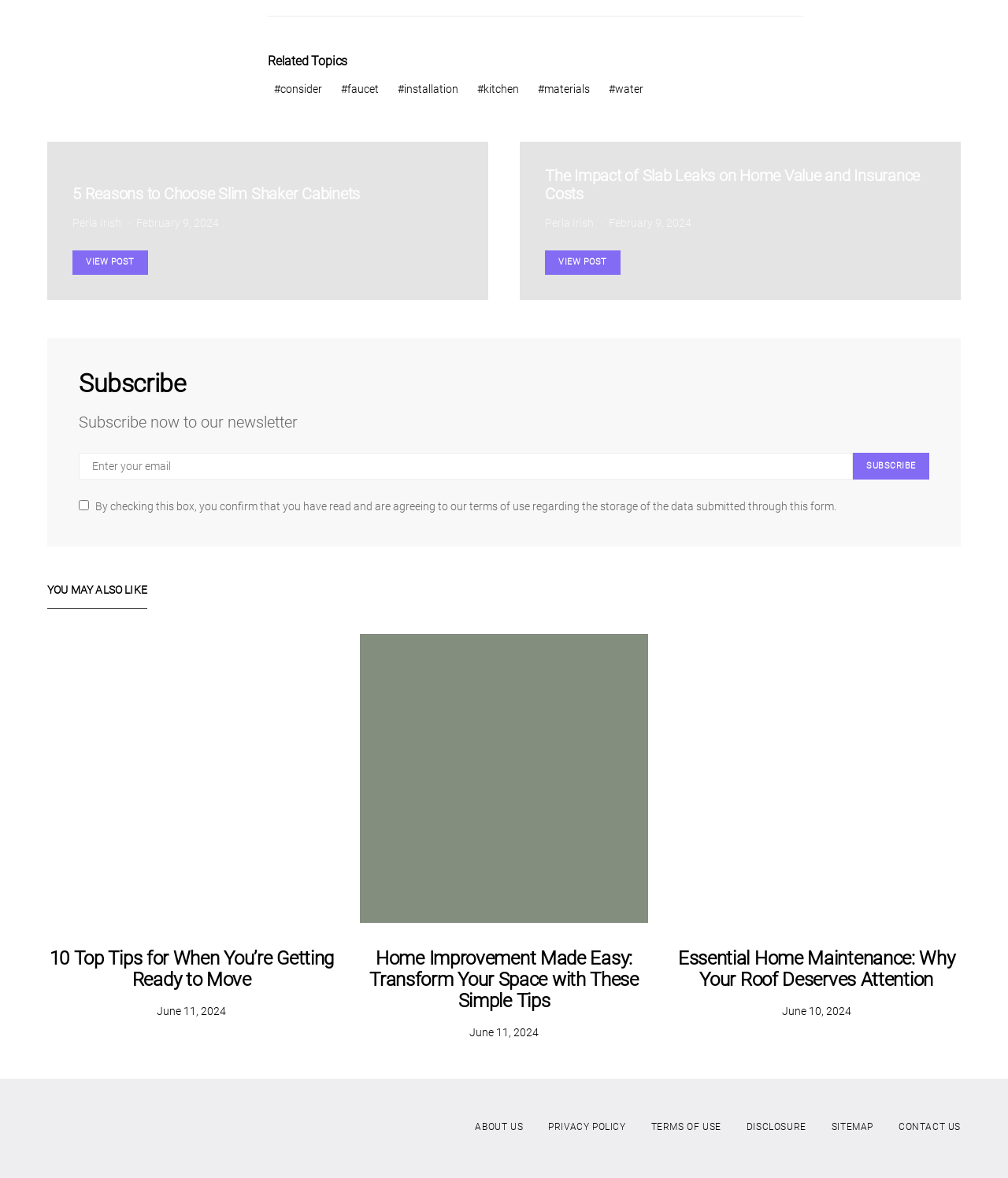Identify the bounding box for the UI element specified in this description: "parent_node: VIEW POST". The coordinates must be four float numbers between 0 and 1, formatted as [left, top, right, bottom].

[0.667, 0.538, 0.953, 0.783]